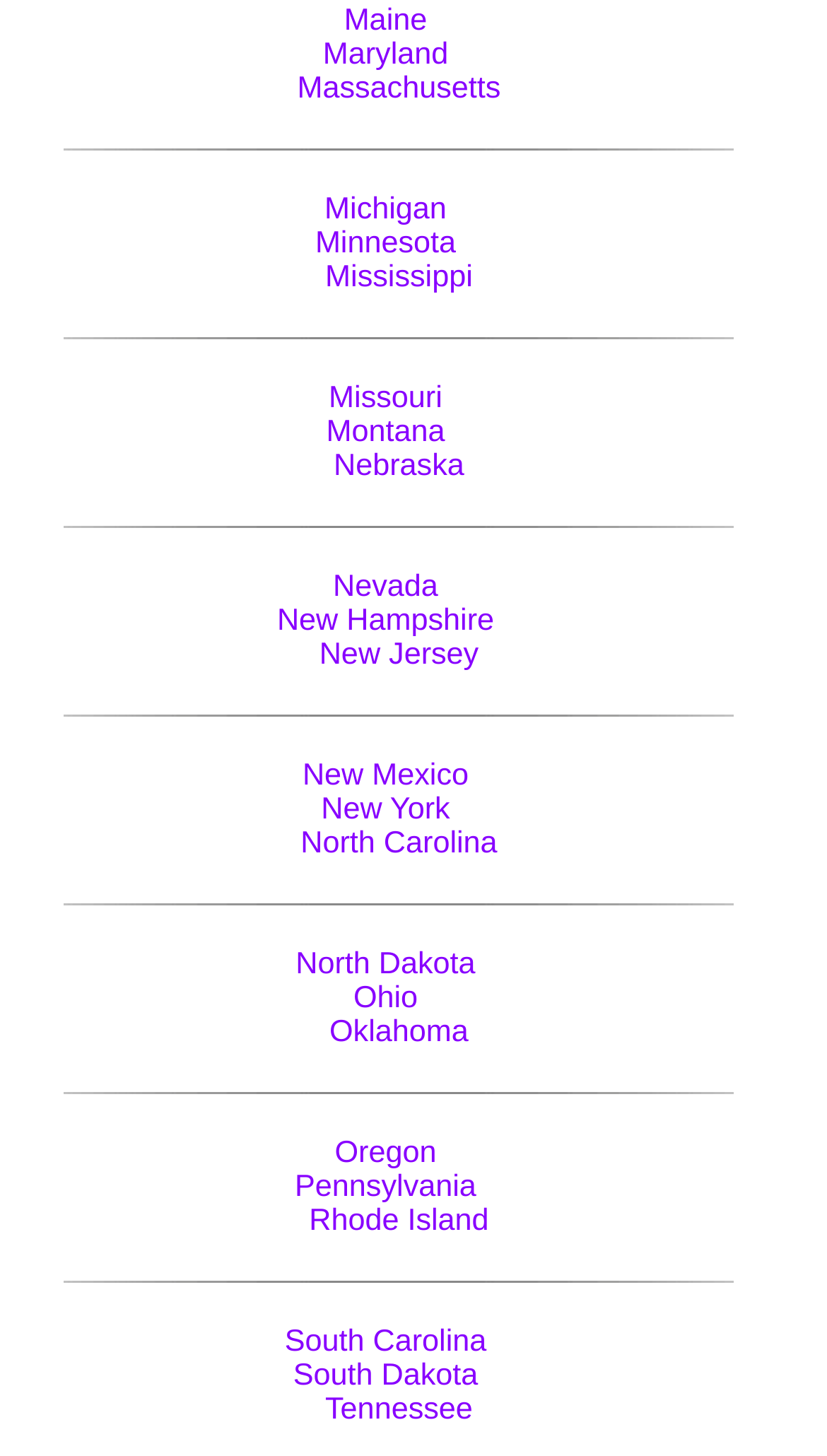Kindly determine the bounding box coordinates of the area that needs to be clicked to fulfill this instruction: "discover Mississippi".

[0.393, 0.18, 0.572, 0.203]